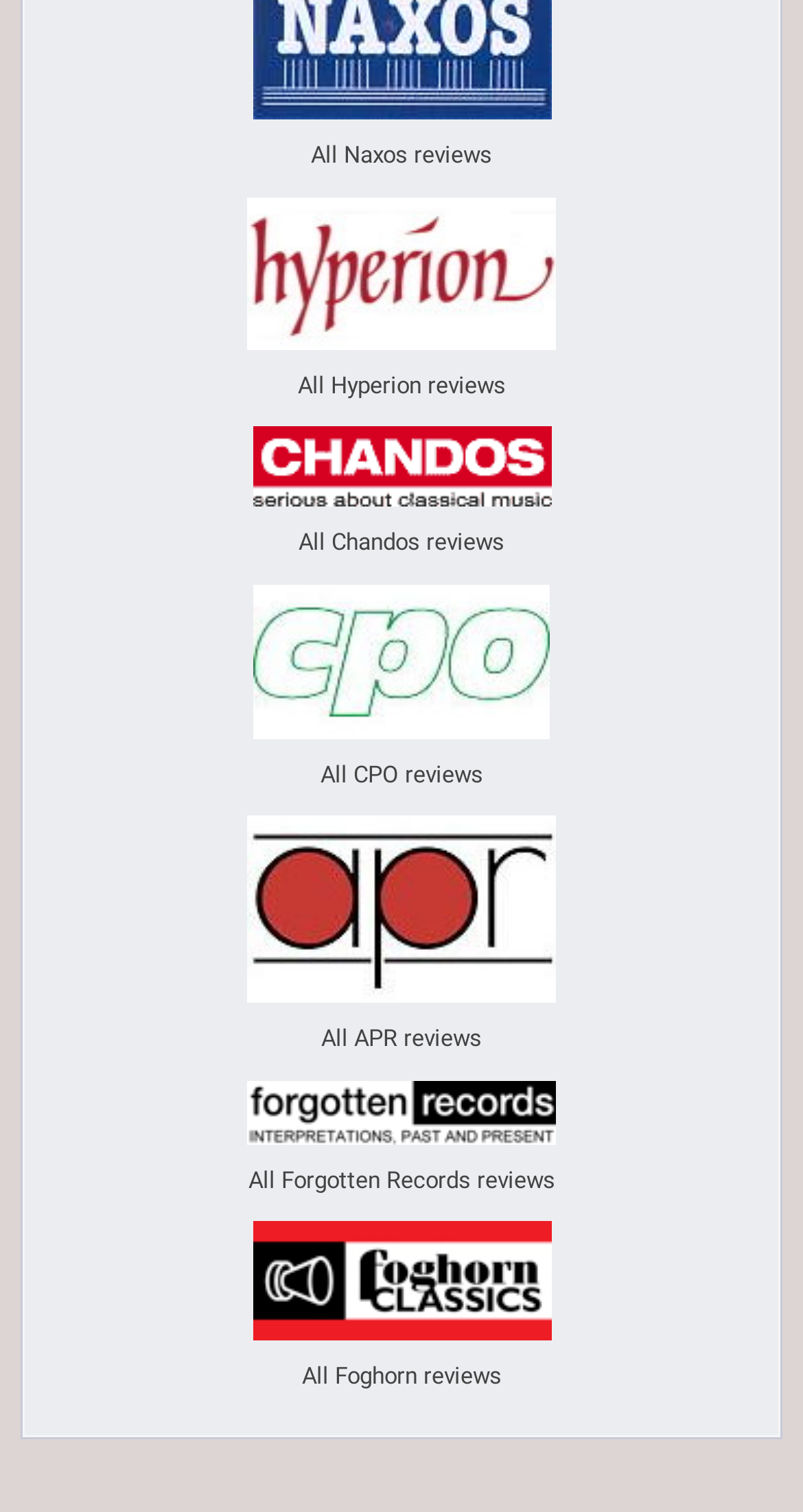What is the vertical position of the fifth link?
Using the image as a reference, answer with just one word or a short phrase.

Middle